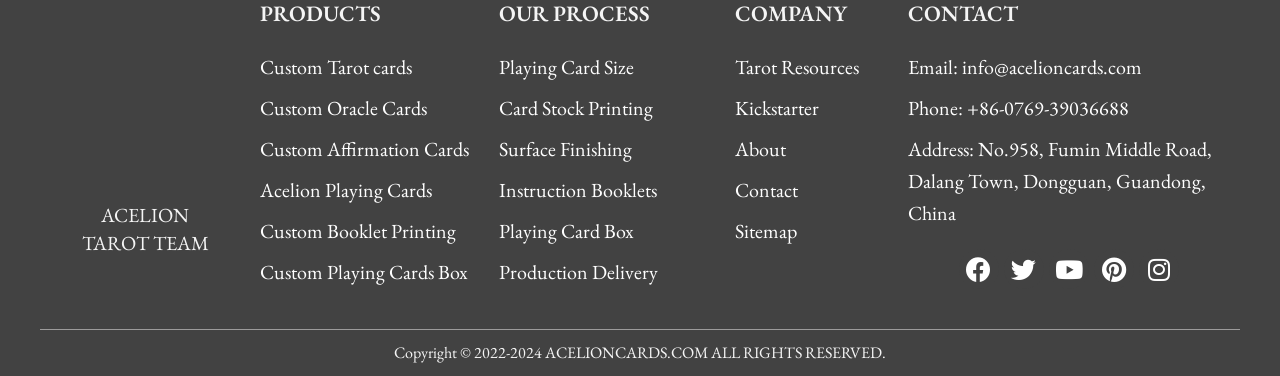Could you specify the bounding box coordinates for the clickable section to complete the following instruction: "Follow Acelion on Facebook"?

[0.749, 0.663, 0.78, 0.77]